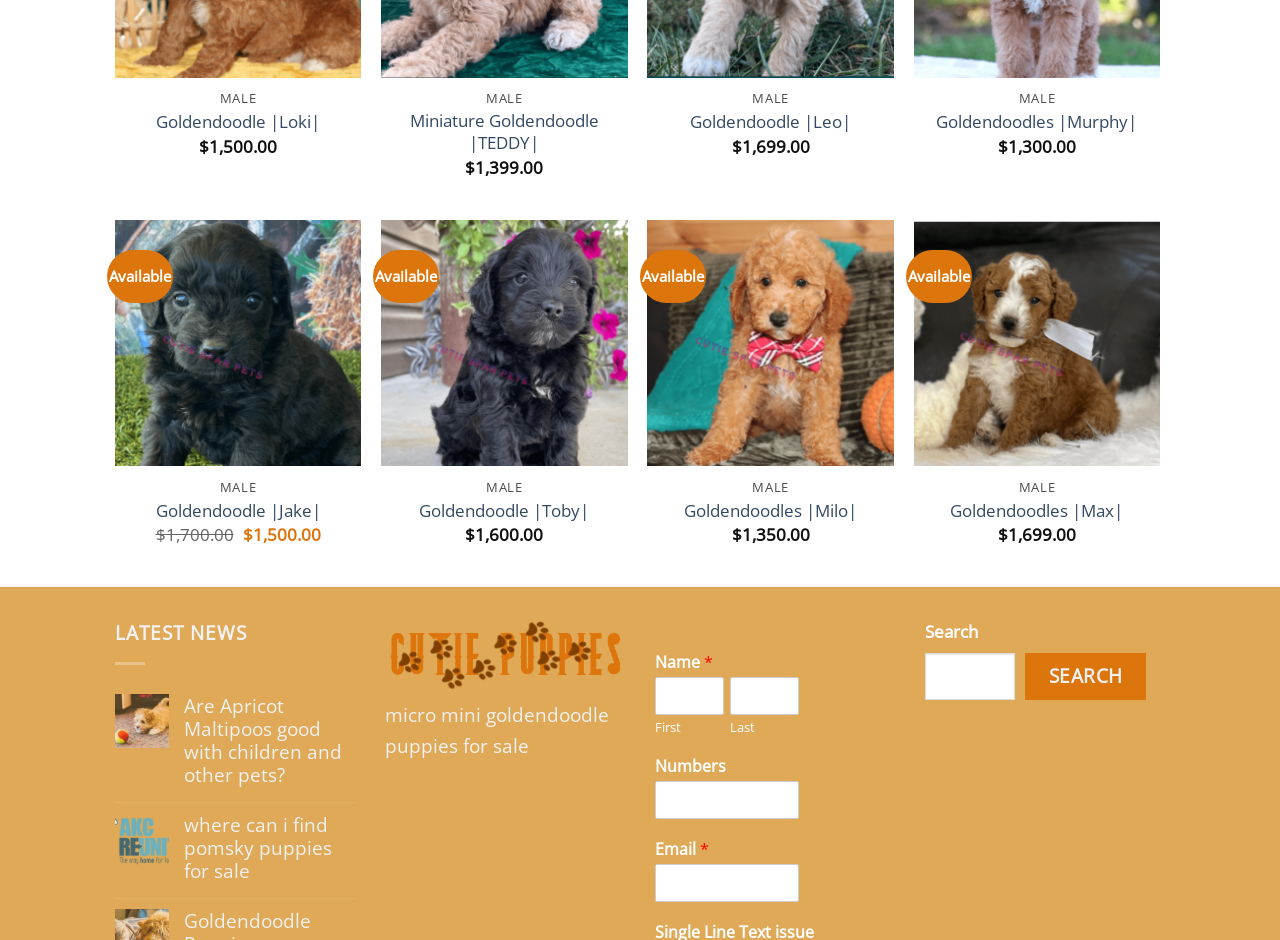Determine the coordinates of the bounding box for the clickable area needed to execute this instruction: "Enter your name".

[0.512, 0.72, 0.566, 0.761]